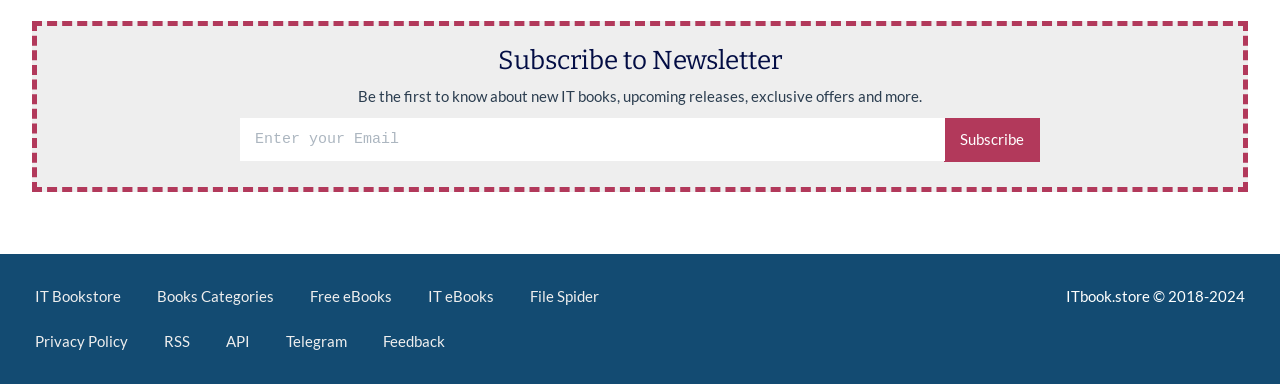Locate the bounding box coordinates of the clickable region necessary to complete the following instruction: "Visit the IT Bookstore". Provide the coordinates in the format of four float numbers between 0 and 1, i.e., [left, top, right, bottom].

[0.027, 0.747, 0.095, 0.794]